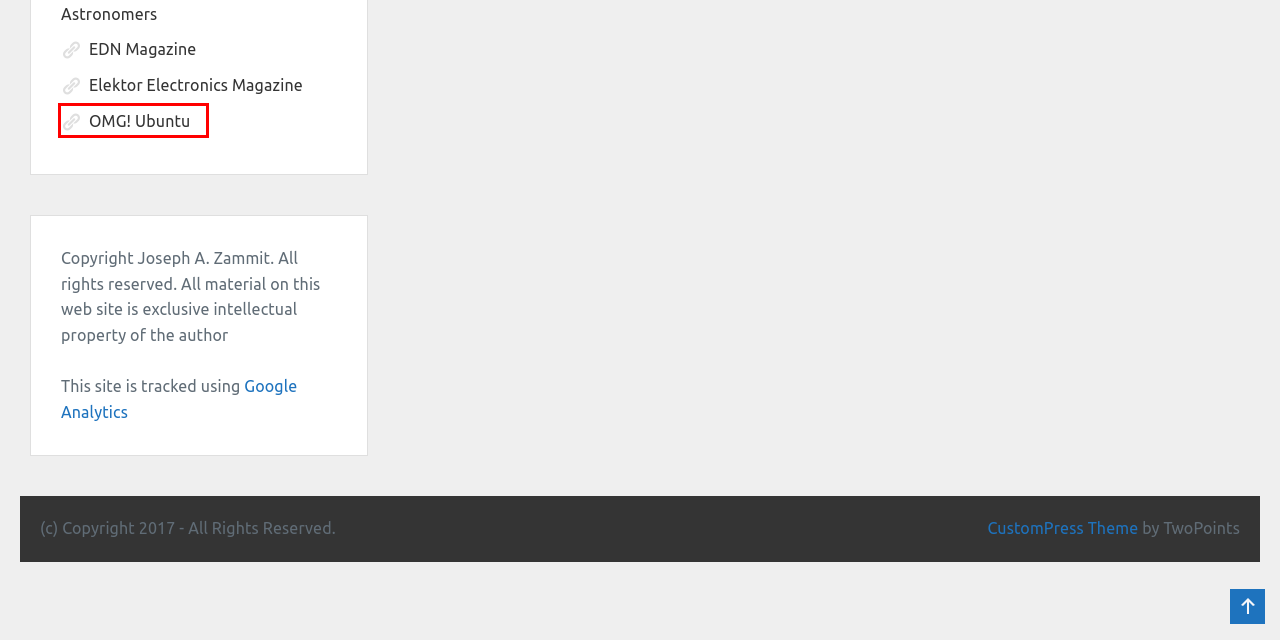You have a screenshot of a webpage with a red bounding box around an element. Choose the best matching webpage description that would appear after clicking the highlighted element. Here are the candidates:
A. Professional Activities – Electronics Lab
B. Past Students – Electronics Lab
C. Contact – Electronics Lab
D. Electronics related websites – Electronics Lab
E. Blog – Electronics Lab
F. Disclaimer – Electronics Lab
G. Motobox © – Electronics Lab
H. OMG! Ubuntu - Ubuntu News, Apps, Tips & More

H